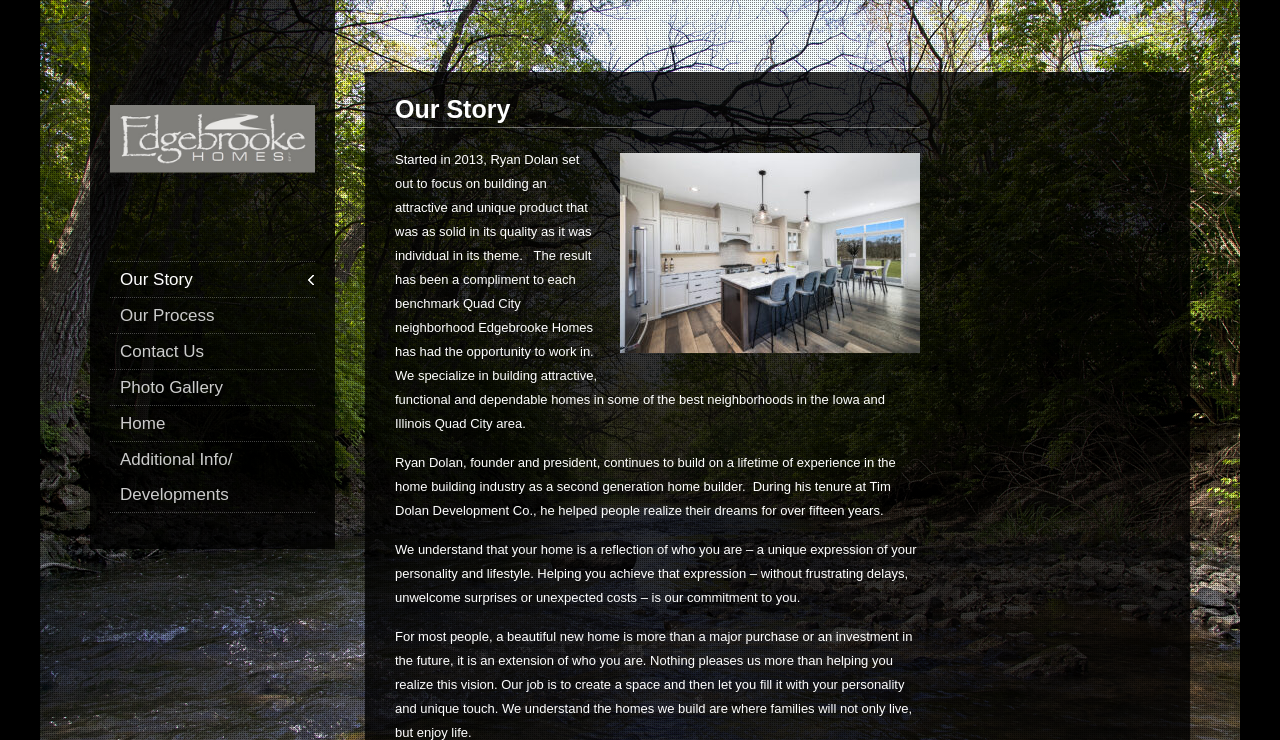What is the year Edgebrooke Homes was started? Using the information from the screenshot, answer with a single word or phrase.

2013